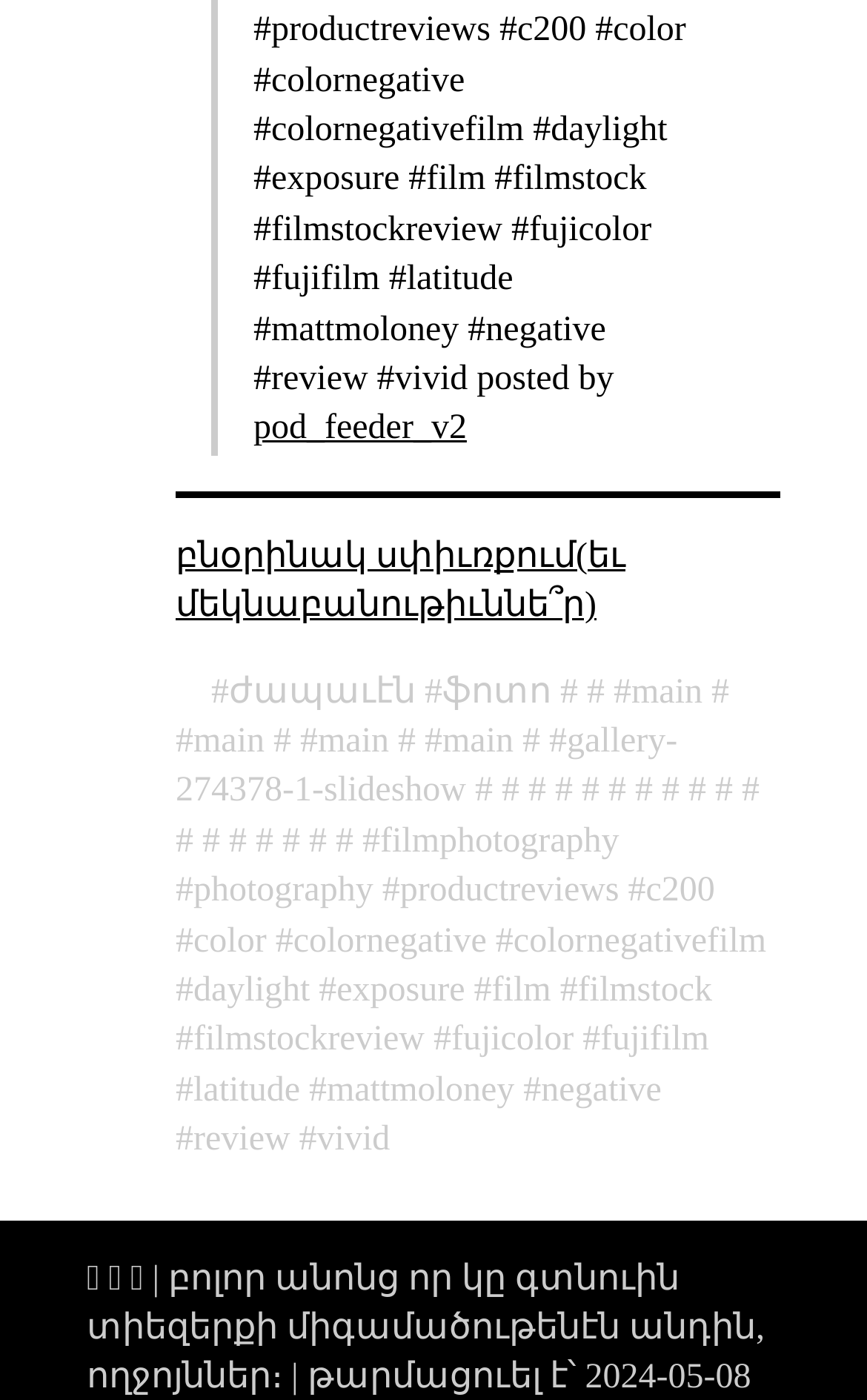How many links are on this webpage?
Refer to the screenshot and respond with a concise word or phrase.

Over 40